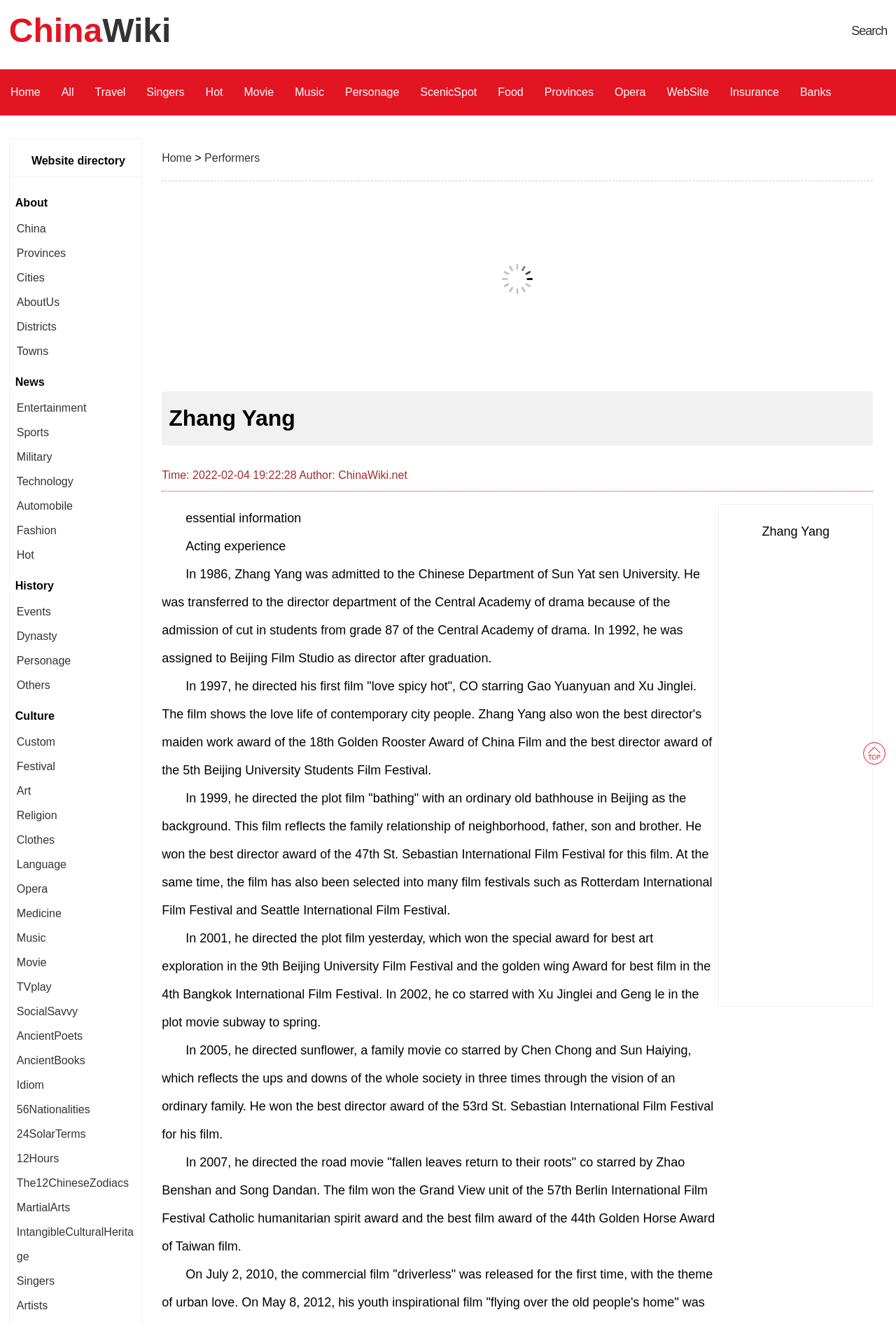Given the description "title="china wiki"", provide the bounding box coordinates of the corresponding UI element.

[0.964, 0.561, 0.988, 0.577]